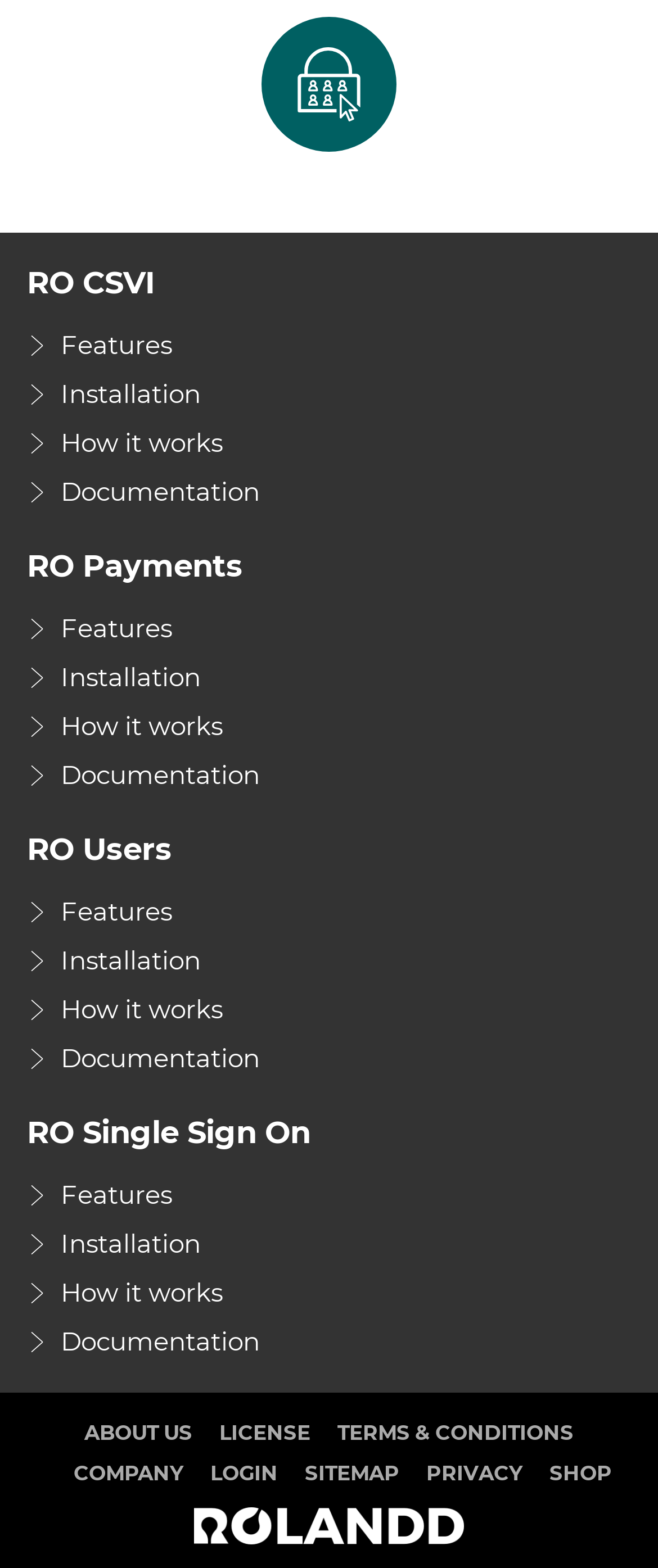Show the bounding box coordinates of the element that should be clicked to complete the task: "access RO Single Sign On documentation".

[0.041, 0.841, 0.395, 0.871]